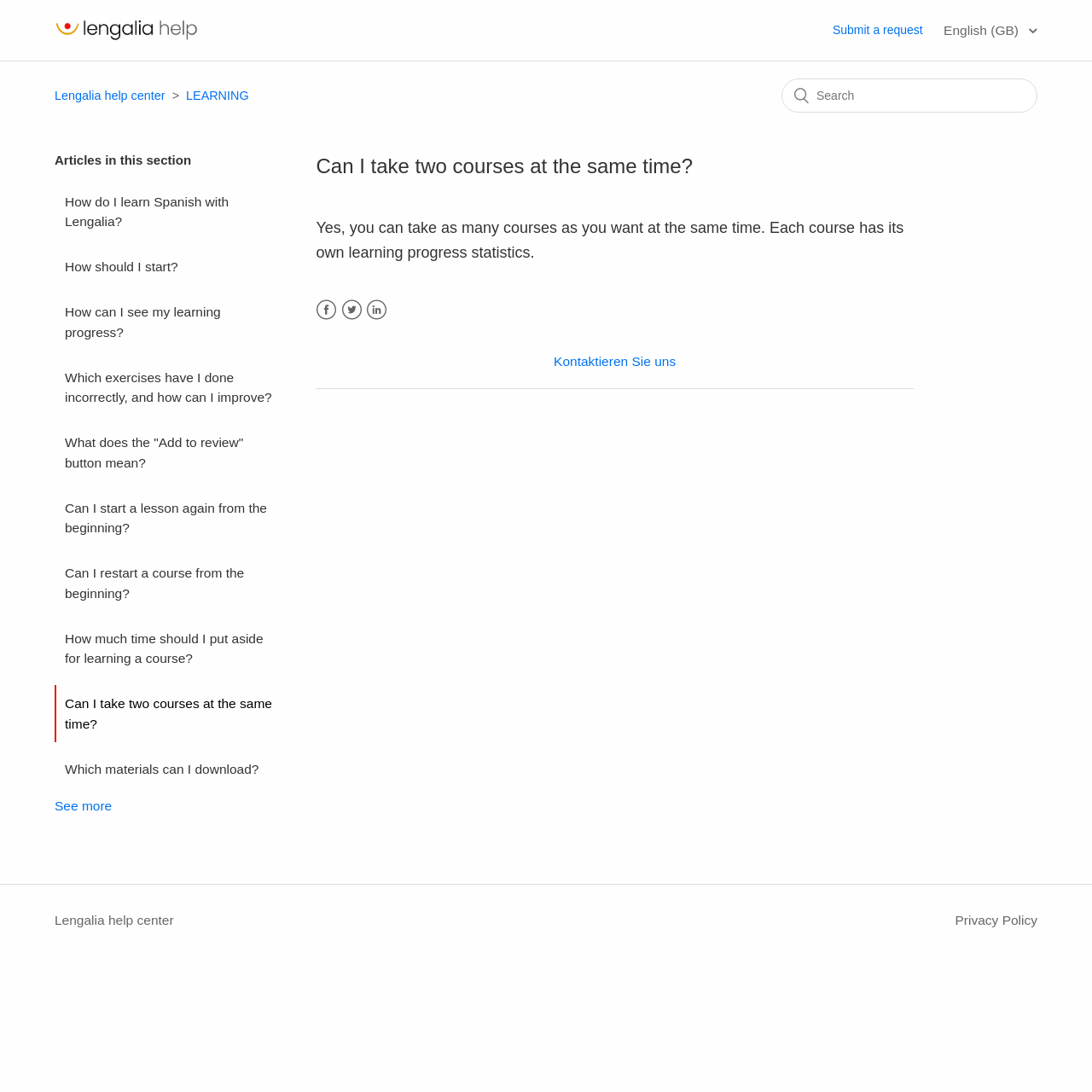Please identify the coordinates of the bounding box that should be clicked to fulfill this instruction: "read the article about taking two courses at the same time".

[0.289, 0.201, 0.827, 0.239]